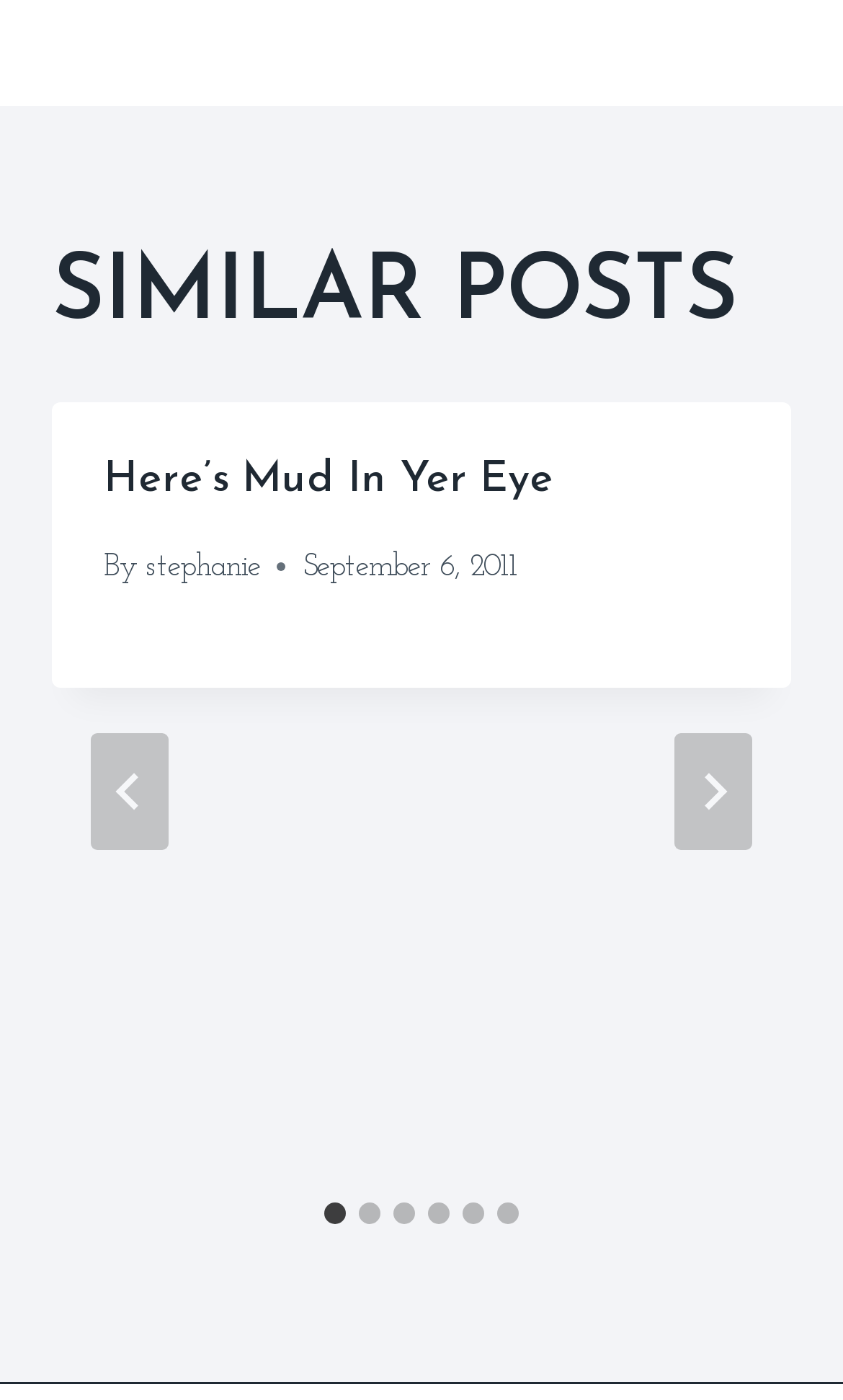Pinpoint the bounding box coordinates of the clickable area necessary to execute the following instruction: "View the post by stephanie". The coordinates should be given as four float numbers between 0 and 1, namely [left, top, right, bottom].

[0.172, 0.393, 0.308, 0.417]